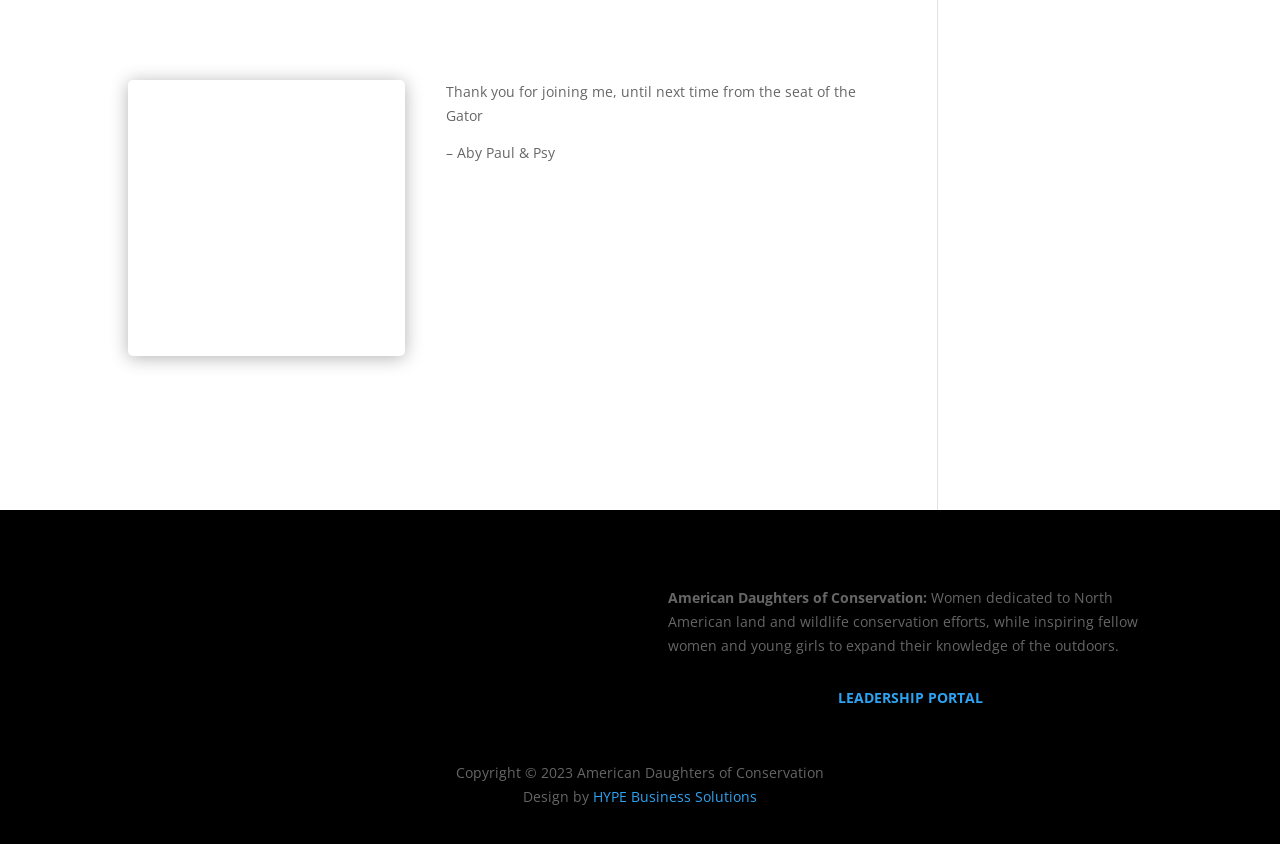Answer the following in one word or a short phrase: 
What is the year of copyright?

2023